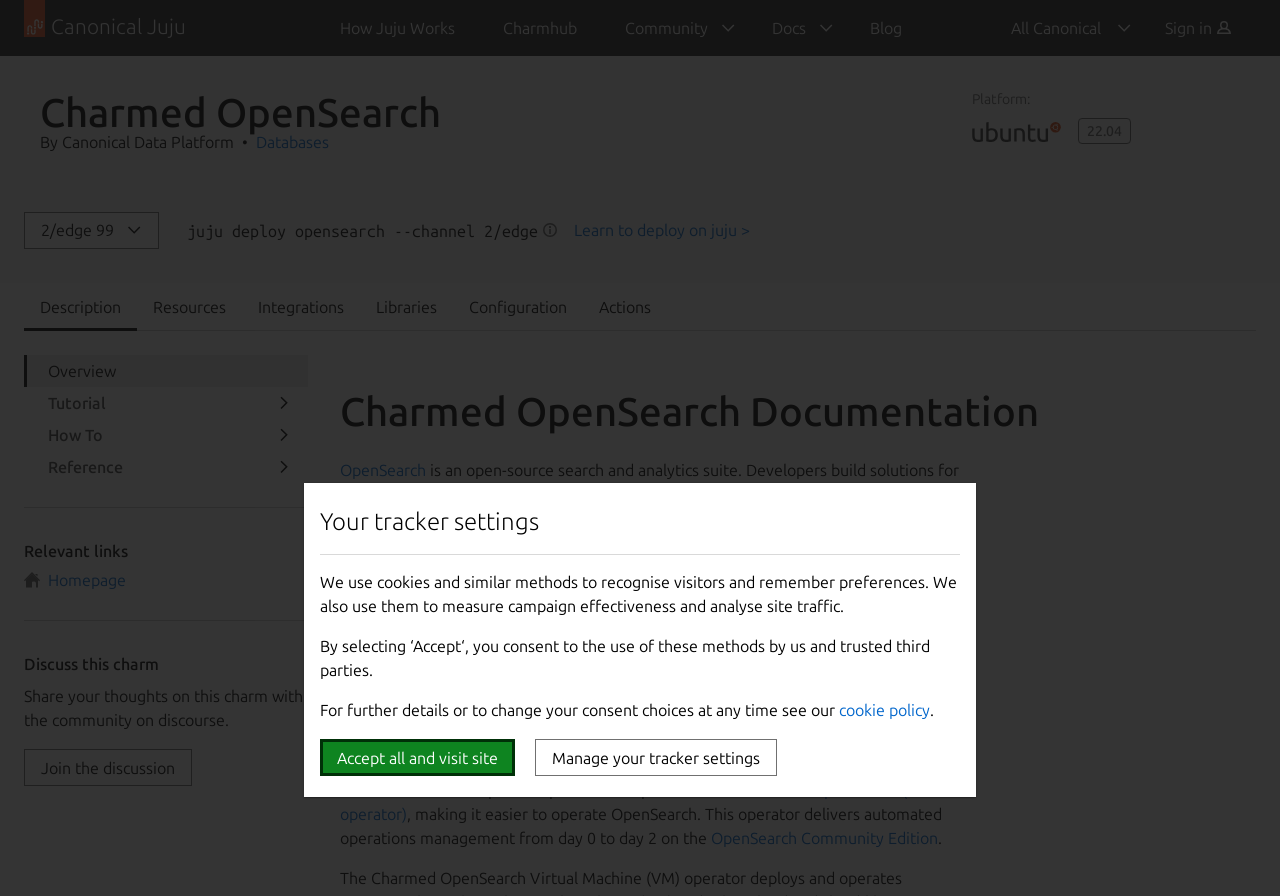What is the name of the OpenSearch operator?
Using the information presented in the image, please offer a detailed response to the question.

I found the answer by looking at the heading 'Charmed OpenSearch' and the link 'Charmed OpenSearch (VM operator)' which indicates that Charmed OpenSearch is an operator for OpenSearch.